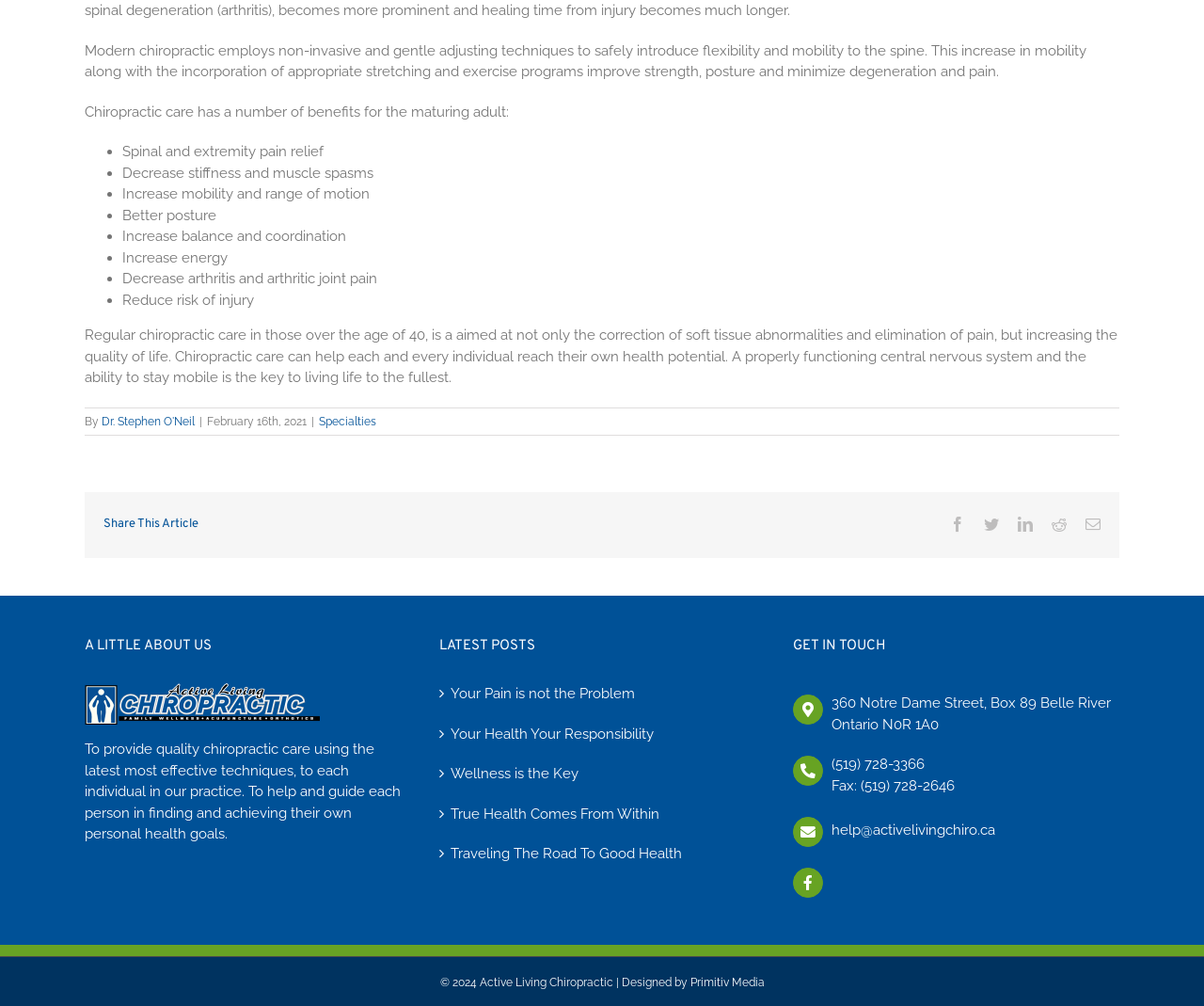Give a one-word or phrase response to the following question: Who is the author of the article?

Dr. Stephen O'Neil